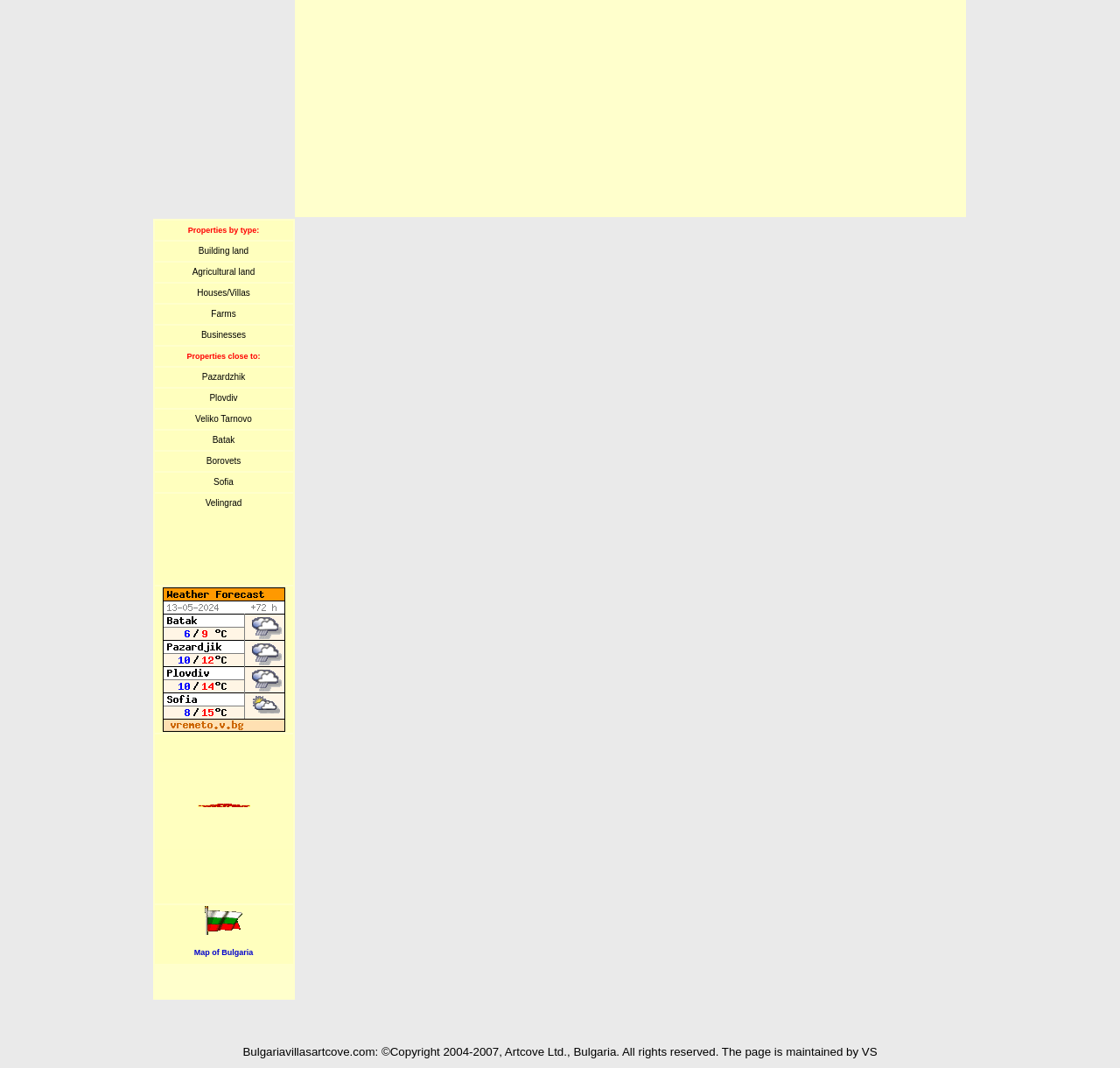Please identify the bounding box coordinates of the element on the webpage that should be clicked to follow this instruction: "Search for an item or brand name". The bounding box coordinates should be given as four float numbers between 0 and 1, formatted as [left, top, right, bottom].

None